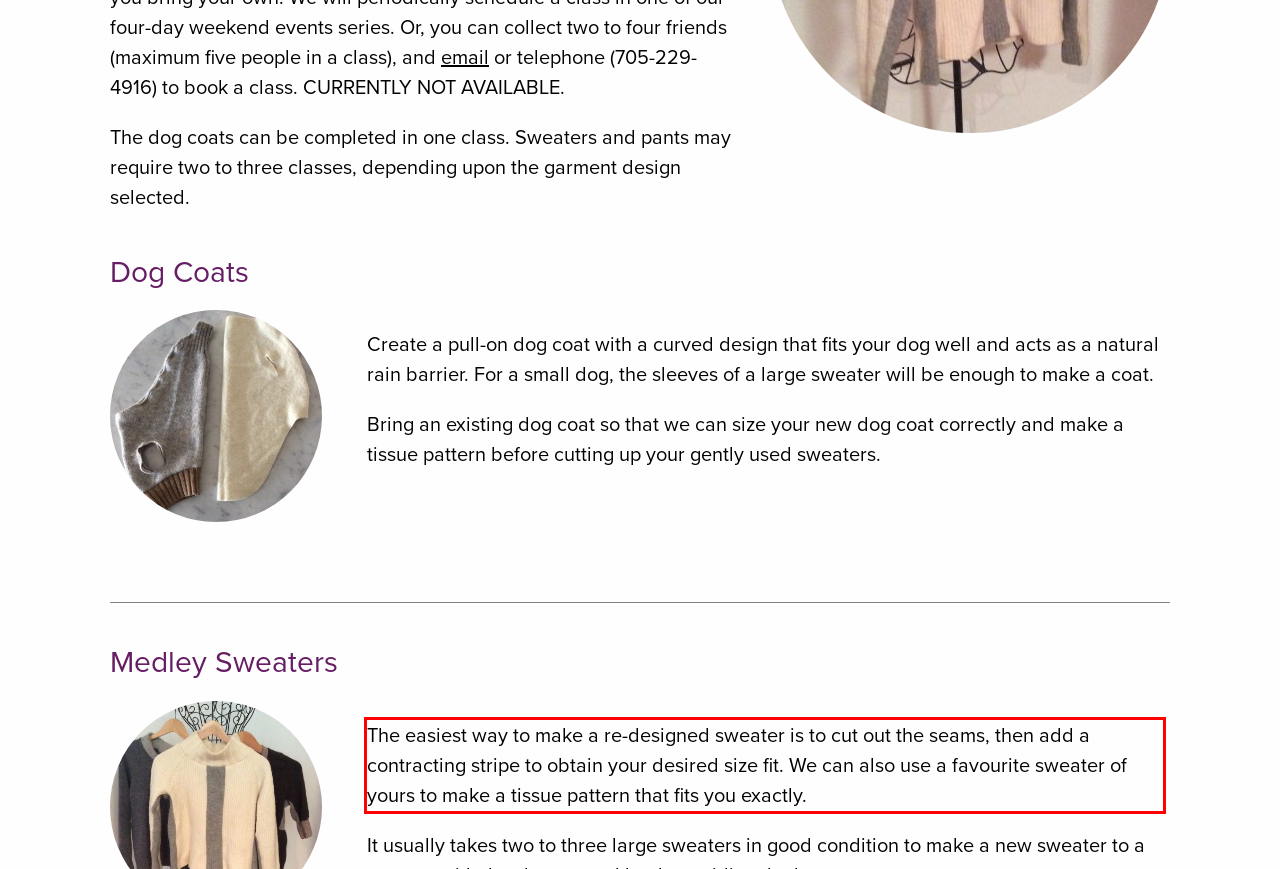Given a screenshot of a webpage with a red bounding box, please identify and retrieve the text inside the red rectangle.

The easiest way to make a re-designed sweater is to cut out the seams, then add a contracting stripe to obtain your desired size fit. We can also use a favourite sweater of yours to make a tissue pattern that fits you exactly.